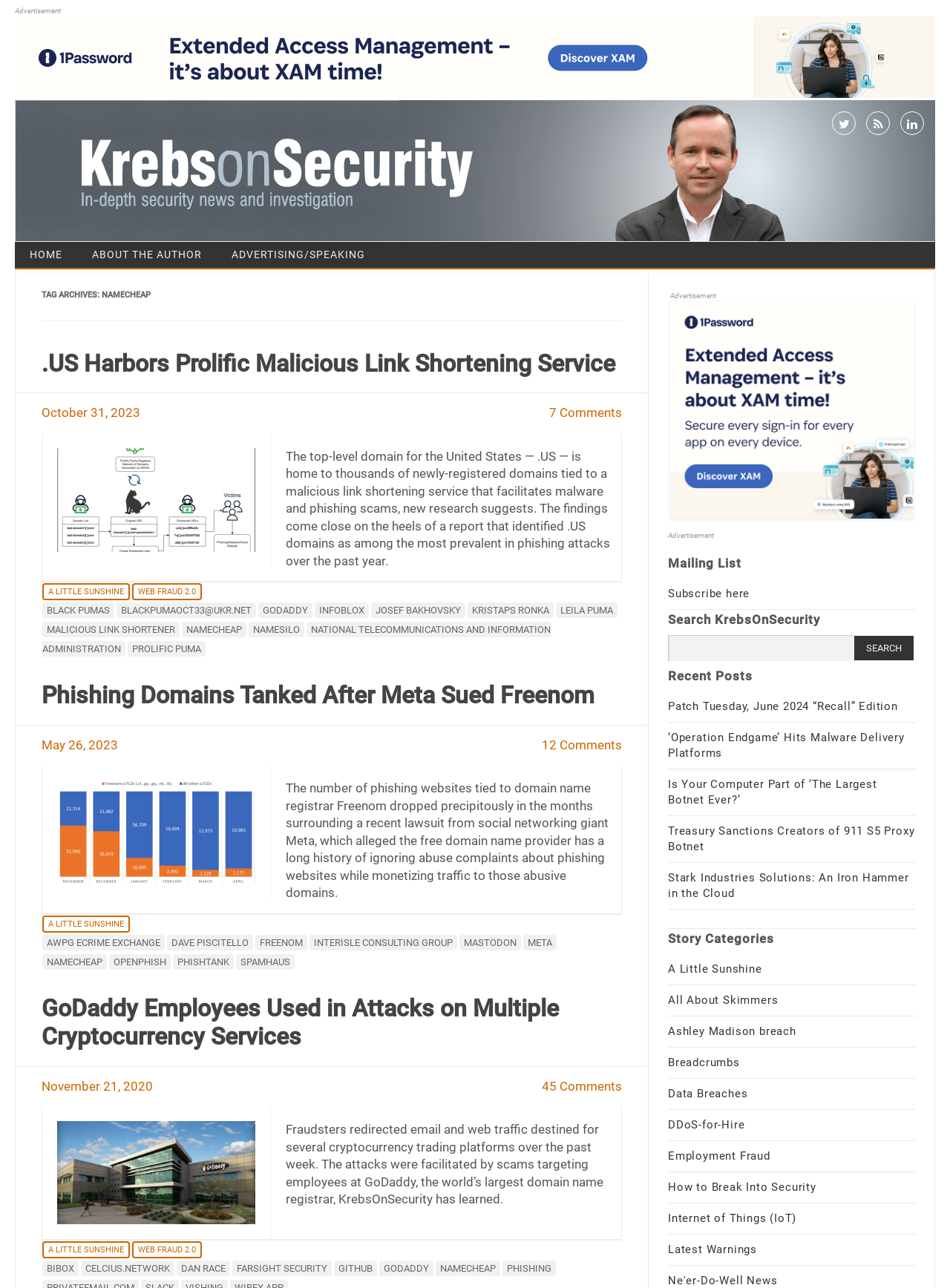Provide your answer in a single word or phrase: 
What is the name of the domain name registrar mentioned in the third article?

GoDaddy